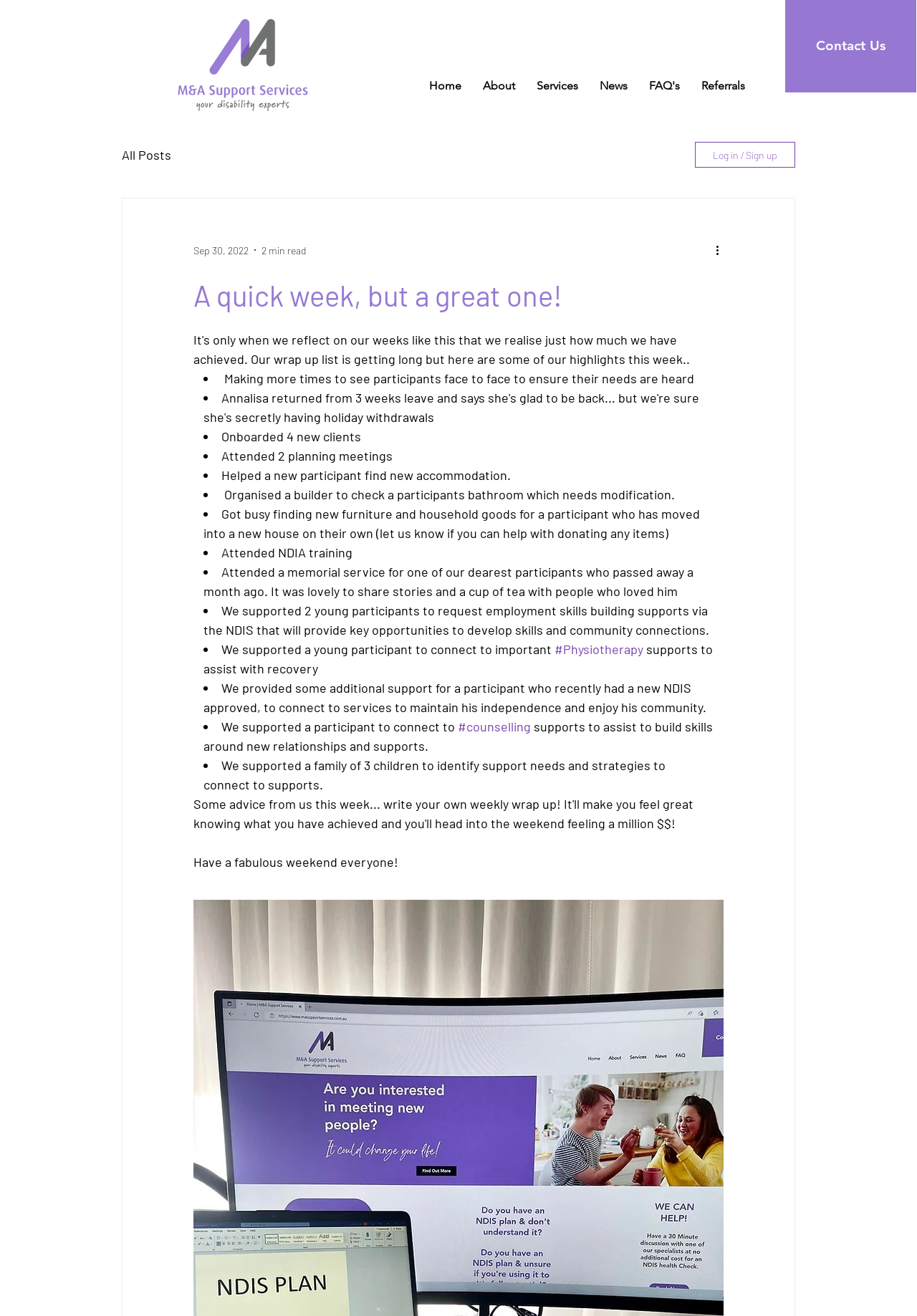What is the last item in the list?
Please provide a single word or phrase based on the screenshot.

We supported a family of 3 children to identify support needs and strategies to connect to supports.